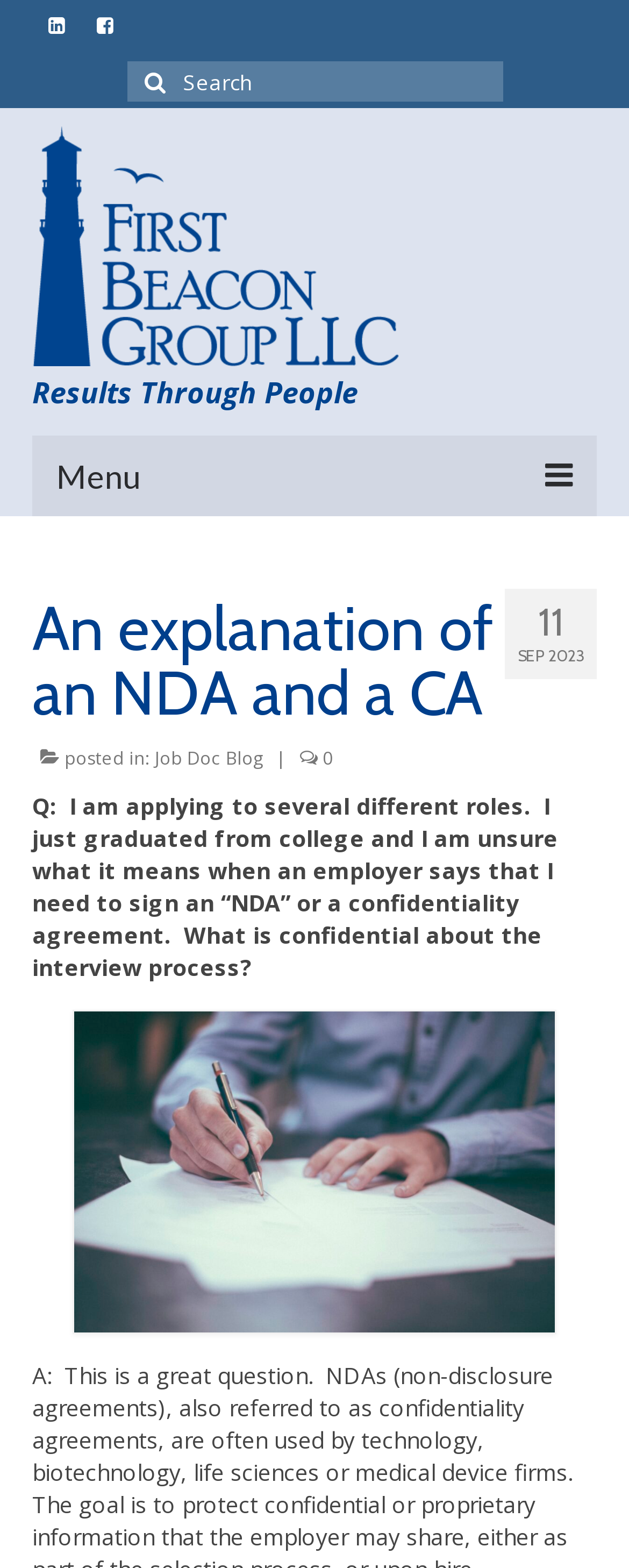What is the category of the blog post?
Answer the question with as much detail as possible.

The category of the blog post can be found in the text 'posted in: Job Doc Blog', which is located below the heading of the article.